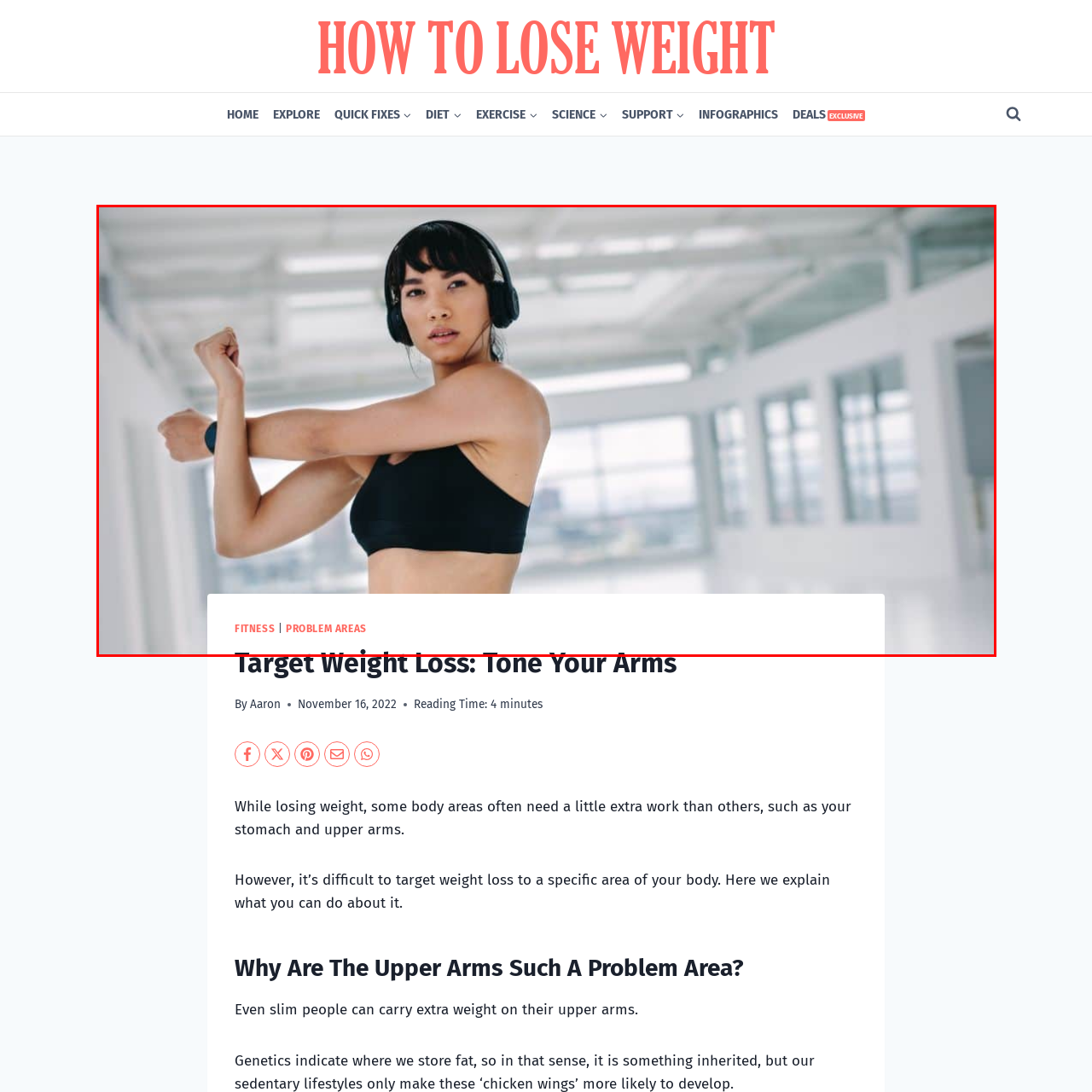Inspect the image contained by the red bounding box and answer the question with a single word or phrase:
Is the article focused on weight loss?

Yes